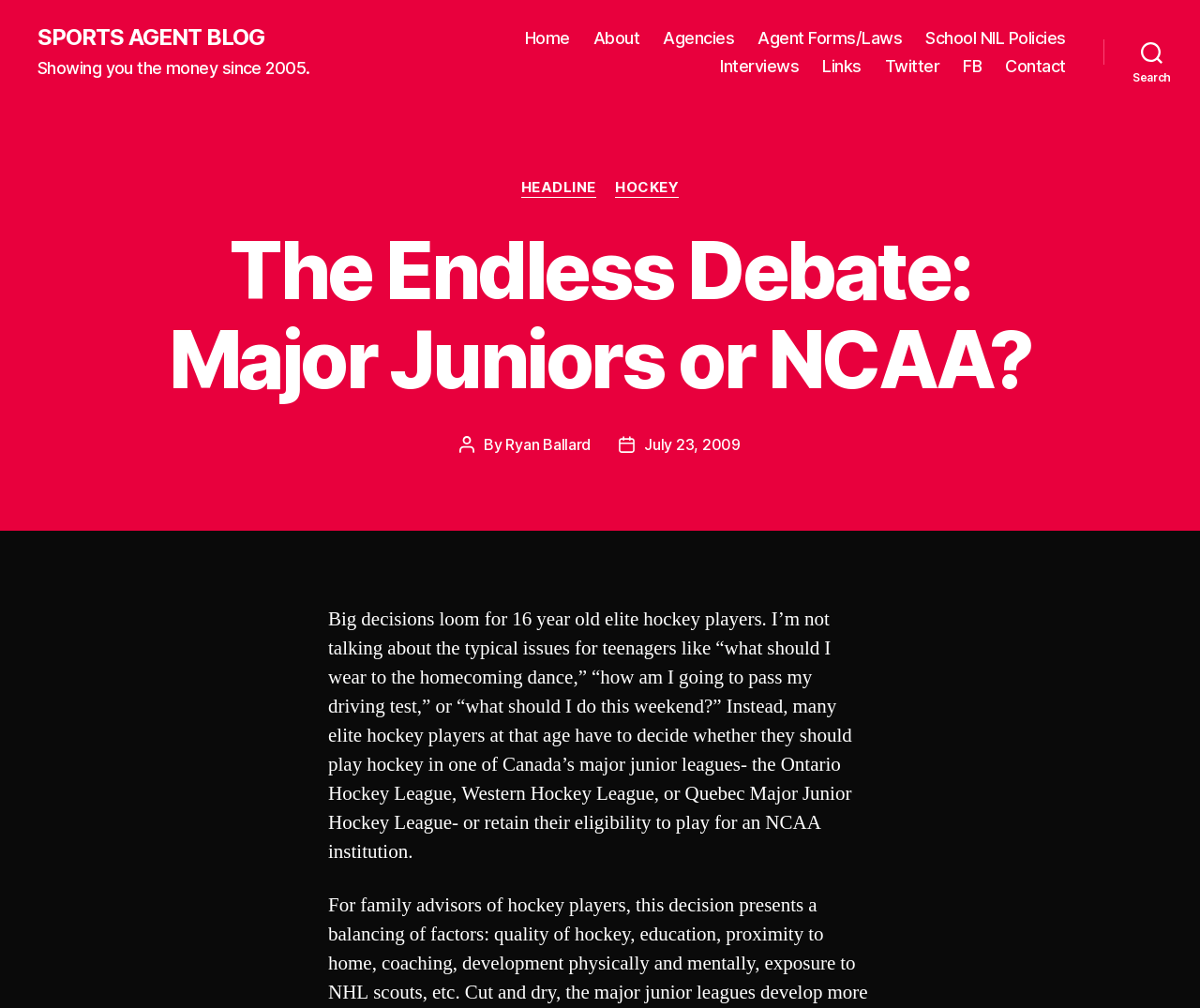Describe the webpage meticulously, covering all significant aspects.

The webpage is a blog post titled "The Endless Debate: Major Juniors or NCAA?" from the "SPORTS AGENT BLOG". At the top left, there is a link to the blog's homepage, accompanied by a brief description "Showing you the money since 2005." Below this, a horizontal navigation menu spans across the page, featuring links to various sections such as "Home", "About", "Agencies", and more.

On the right side of the navigation menu, there is a search button. When expanded, it reveals a header with categories and links to "HEADLINE" and "HOCKEY". Below this, the main blog post title "The Endless Debate: Major Juniors or NCAA?" is prominently displayed.

The blog post itself discusses the challenges faced by 16-year-old elite hockey players in deciding between playing in Canada's major junior leagues or retaining their eligibility to play for an NCAA institution. The text is divided into paragraphs, with the author's name "Ryan Ballard" and the post date "July 23, 2009" displayed below the title.